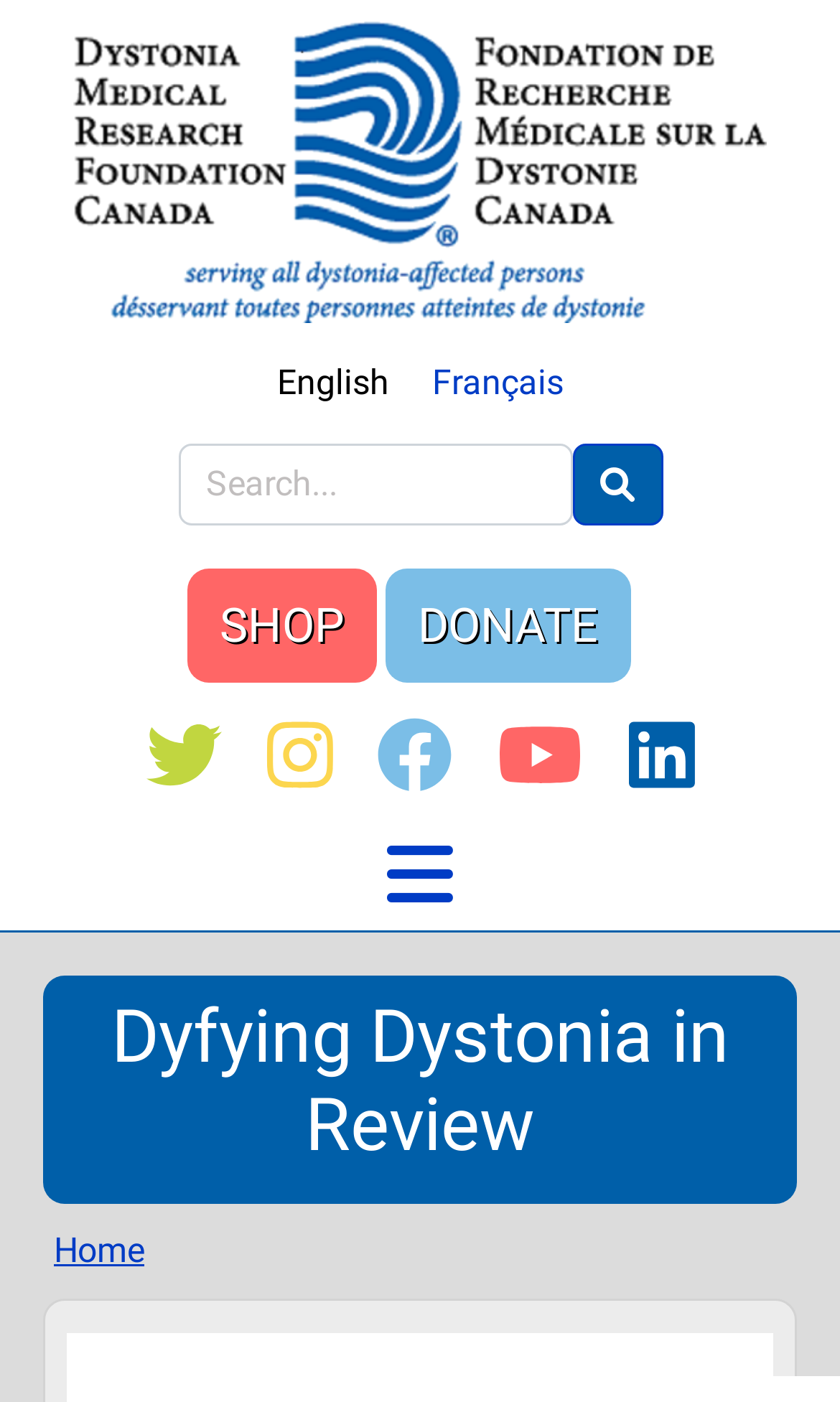Based on the image, please elaborate on the answer to the following question:
How many navigation links are present at the top of the page?

There are five navigation links present at the top of the page: 'Home', 'SHOP', 'DONATE', and two language selection links ('English' and 'Français'). These links are likely to navigate to different sections of the website.